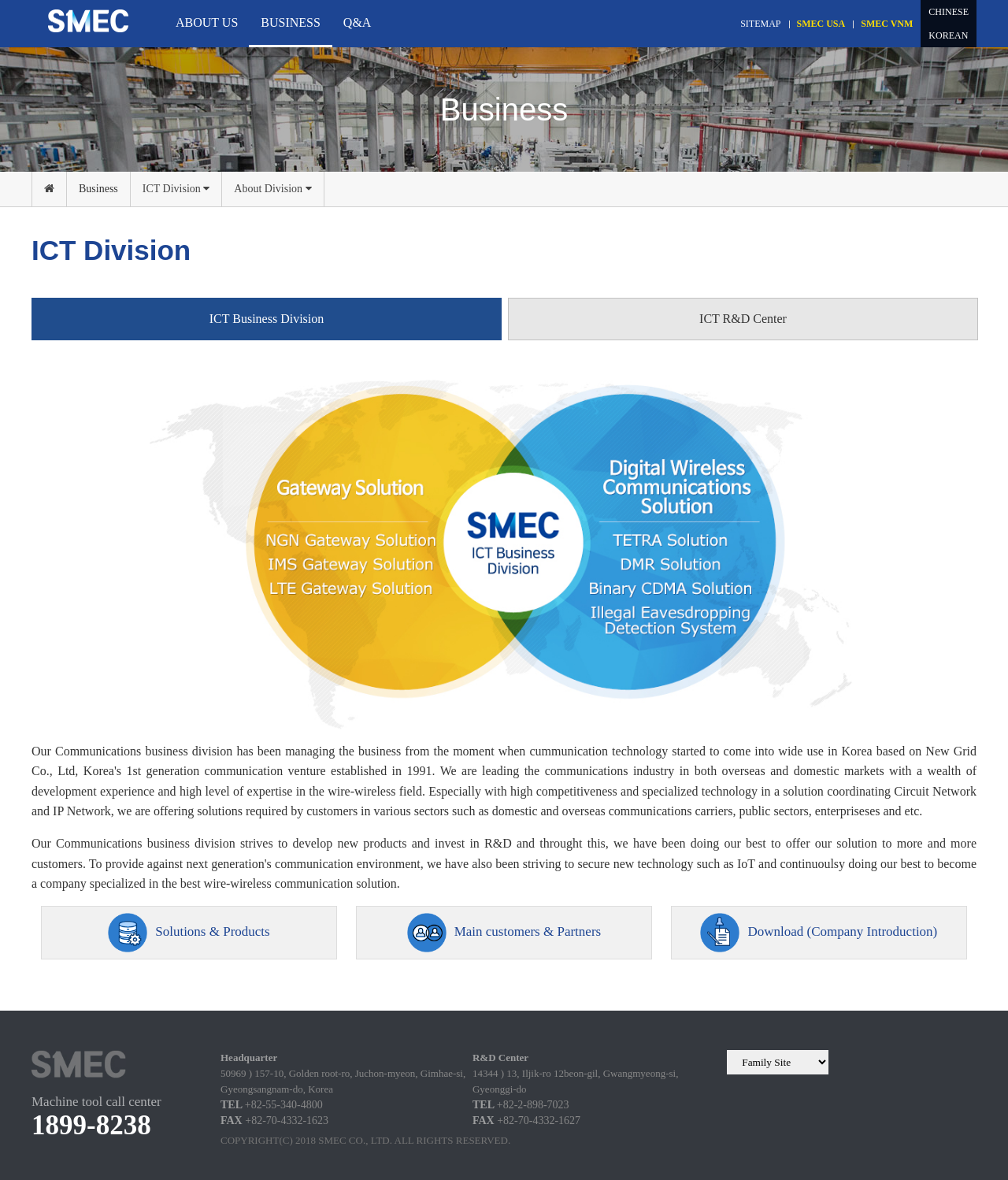Respond with a single word or short phrase to the following question: 
What is the contact number of the headquarter?

+82-55-340-4800